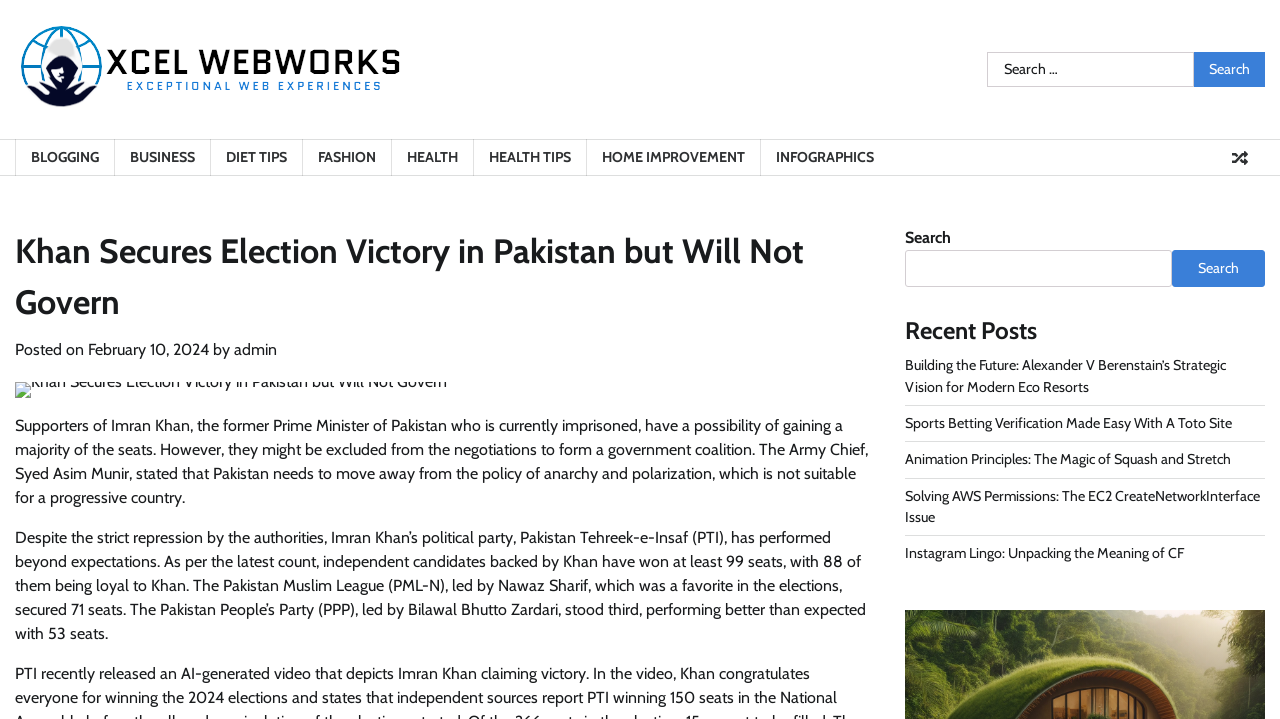Determine the main heading text of the webpage.

Khan Secures Election Victory in Pakistan but Will Not Govern